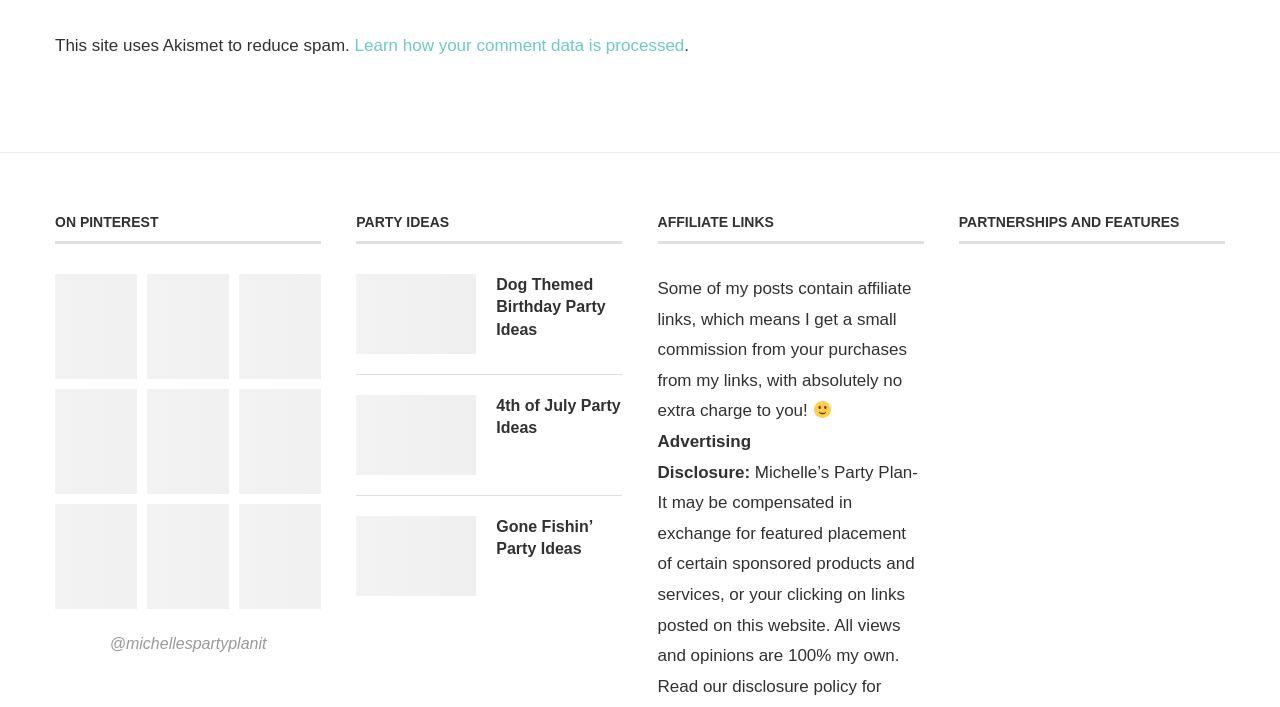Please give a succinct answer using a single word or phrase:
What is the symbol used in the affiliate links section?

:-)